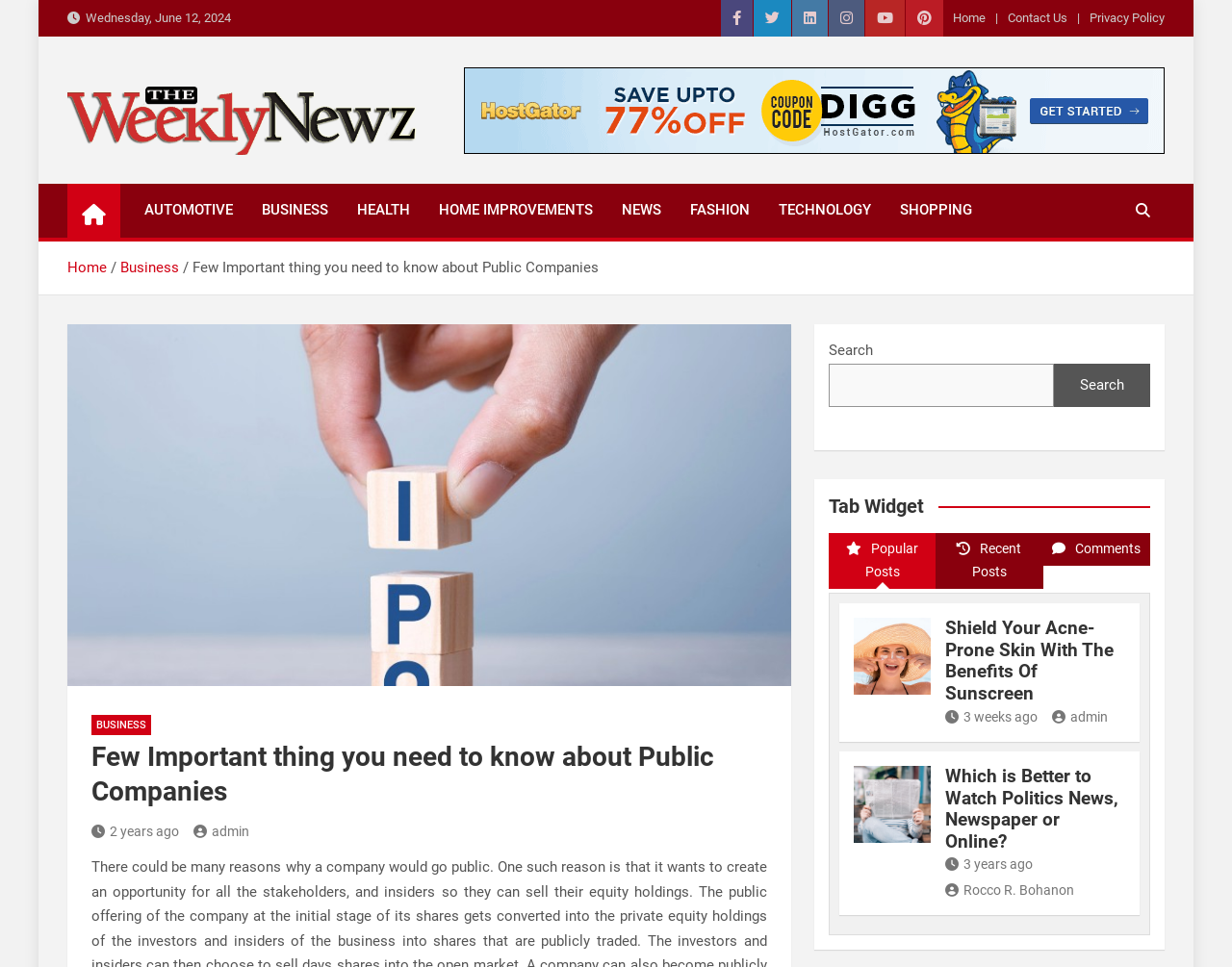Determine the bounding box coordinates for the clickable element to execute this instruction: "View history". Provide the coordinates as four float numbers between 0 and 1, i.e., [left, top, right, bottom].

None